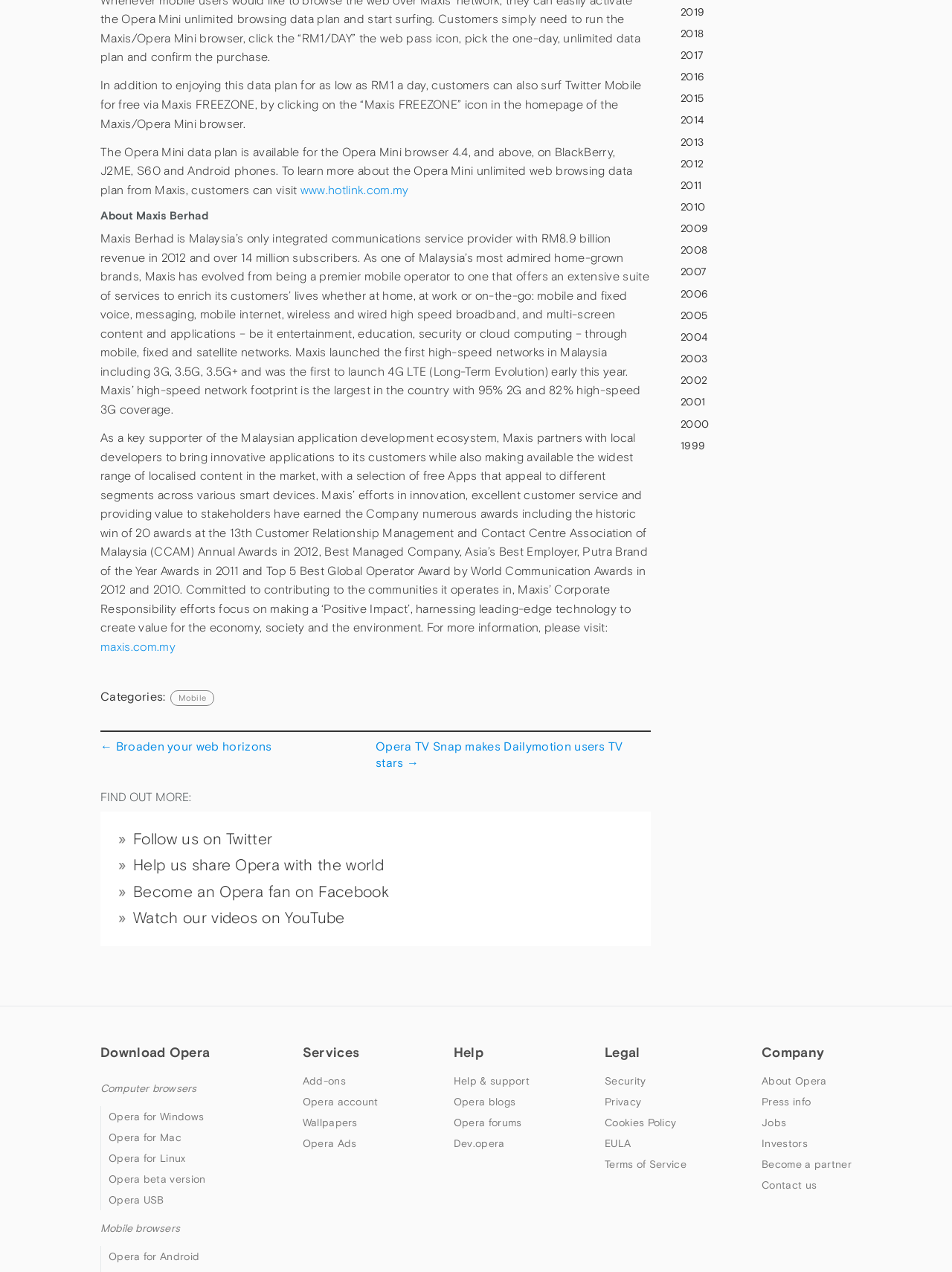What is the purpose of Maxis FREEZONE?
Using the visual information from the image, give a one-word or short-phrase answer.

To surf Twitter Mobile for free